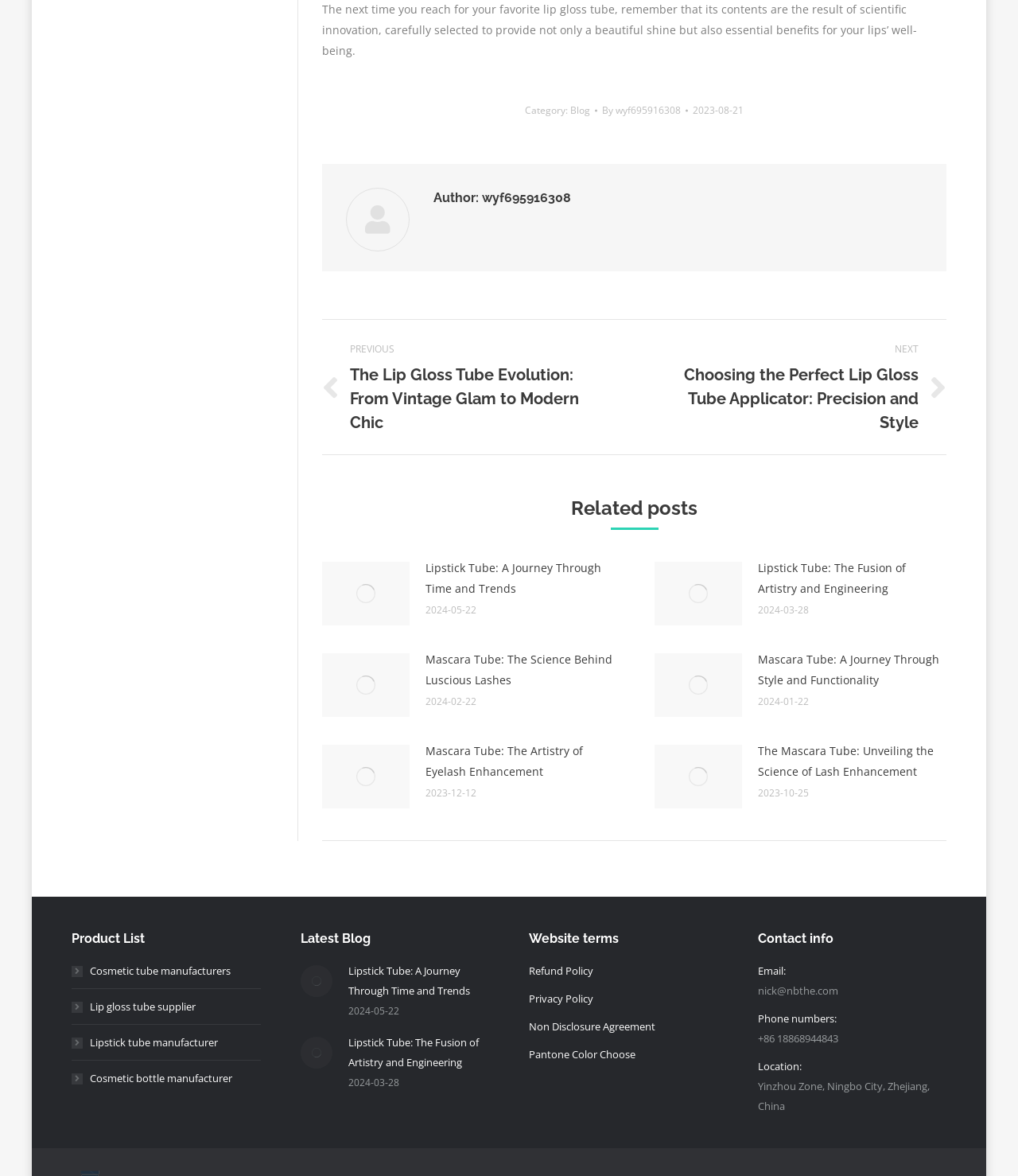Bounding box coordinates are specified in the format (top-left x, top-left y, bottom-right x, bottom-right y). All values are floating point numbers bounded between 0 and 1. Please provide the bounding box coordinate of the region this sentence describes: Lip gloss tube supplier

[0.07, 0.848, 0.192, 0.865]